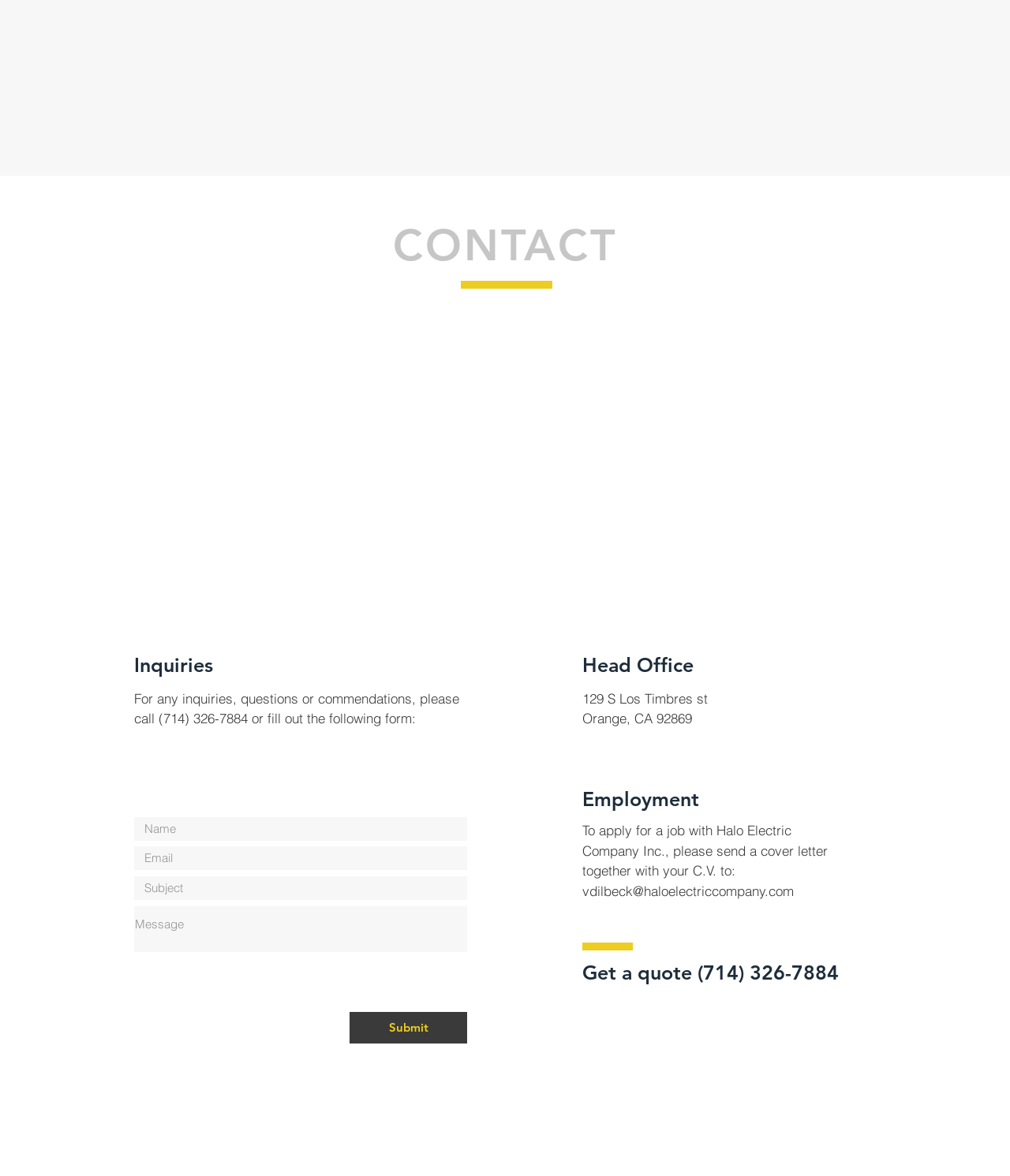Please identify the bounding box coordinates of the area that needs to be clicked to follow this instruction: "Click the submit button".

[0.346, 0.86, 0.462, 0.887]